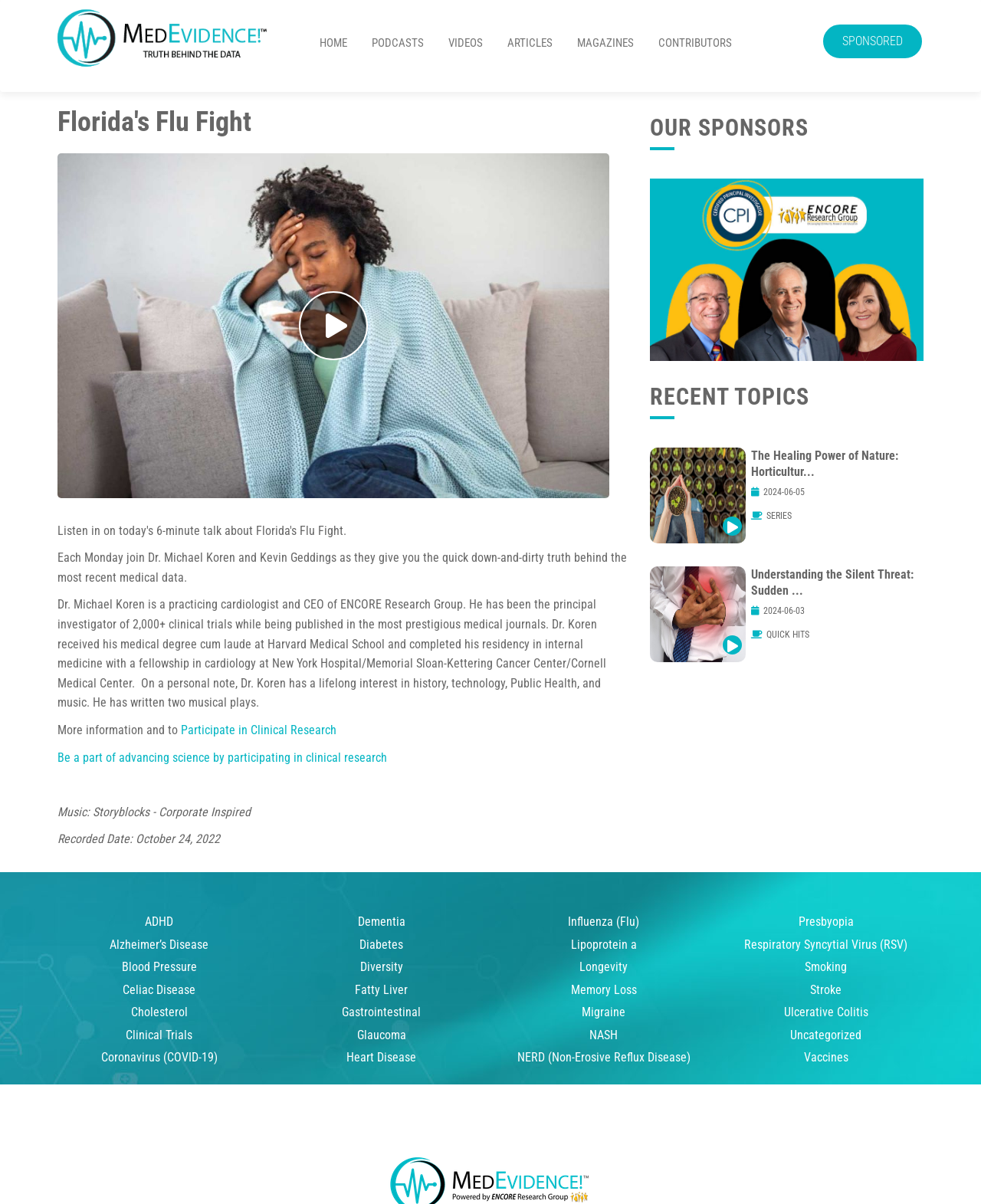Identify the bounding box coordinates for the element that needs to be clicked to fulfill this instruction: "Search for information about Influenza (Flu)". Provide the coordinates in the format of four float numbers between 0 and 1: [left, top, right, bottom].

[0.575, 0.759, 0.652, 0.771]